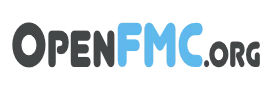What is the primary focus of Videoder for PC?
Relying on the image, give a concise answer in one word or a brief phrase.

Video downloading